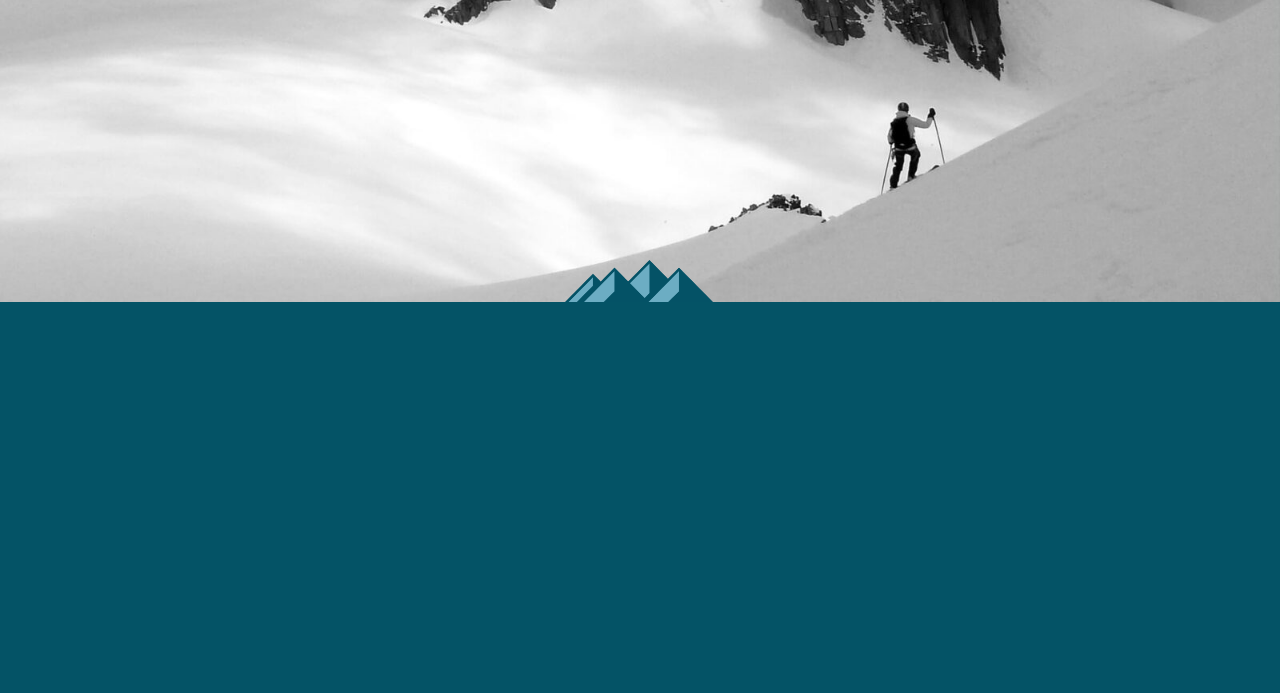Can you provide the bounding box coordinates for the element that should be clicked to implement the instruction: "Schedule a 30-minute Zoom meeting"?

[0.318, 0.622, 0.682, 0.69]